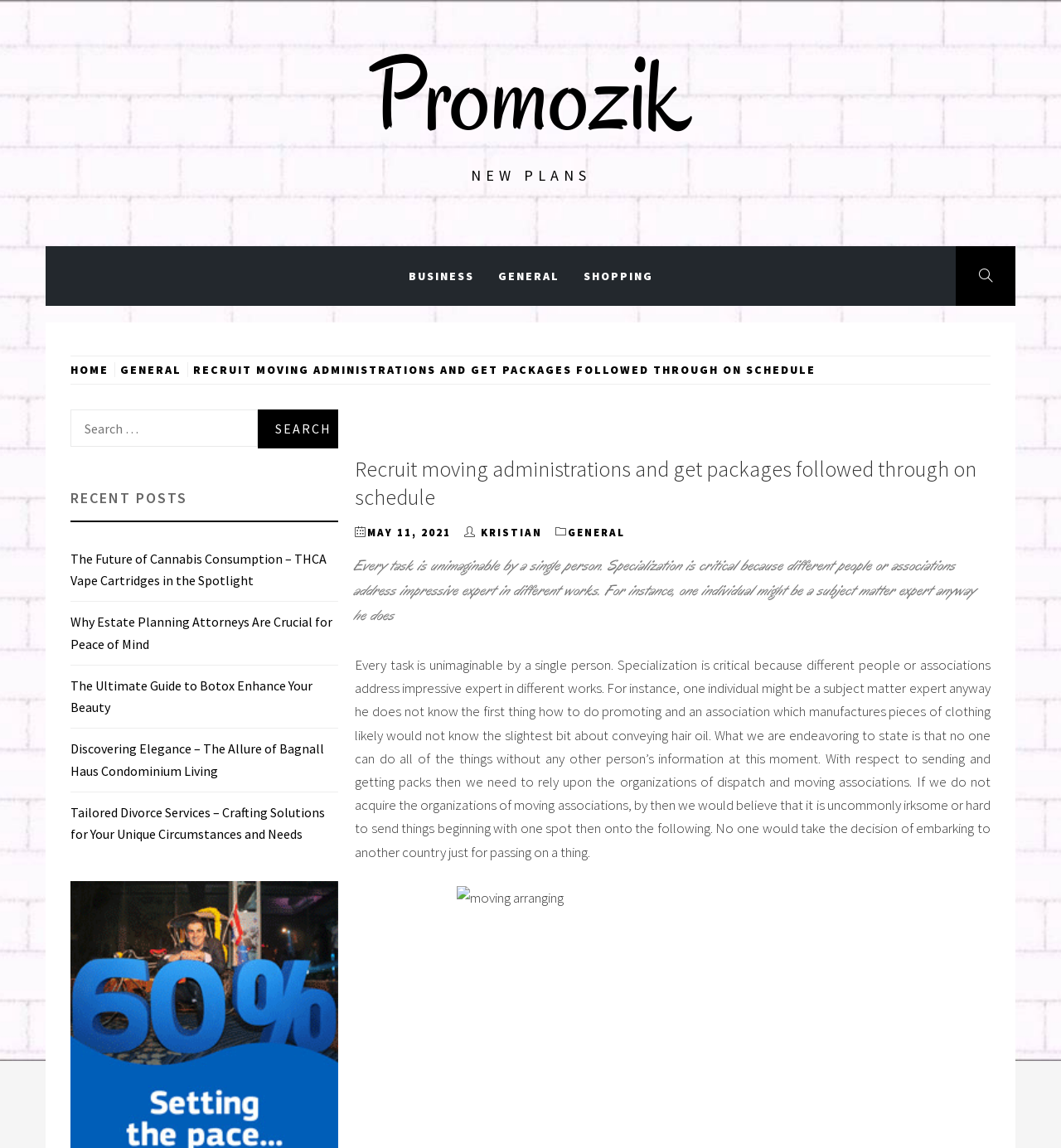What is the purpose of the breadcrumbs navigation?
Based on the image, answer the question with a single word or brief phrase.

To navigate through the website